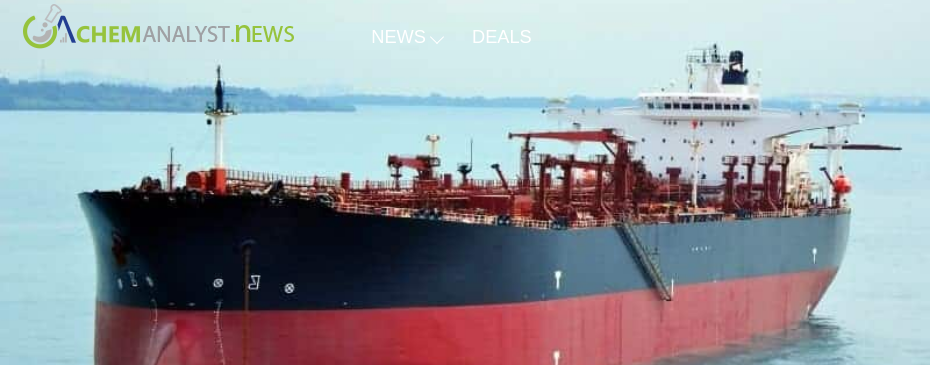What is the critical need for the oil industry?
Please give a well-detailed answer to the question.

The caption highlights the paradox of shipping safety concerns against the critical need for steady supply chains in the oil industry, indicating that steady supply chains are essential for the oil industry.